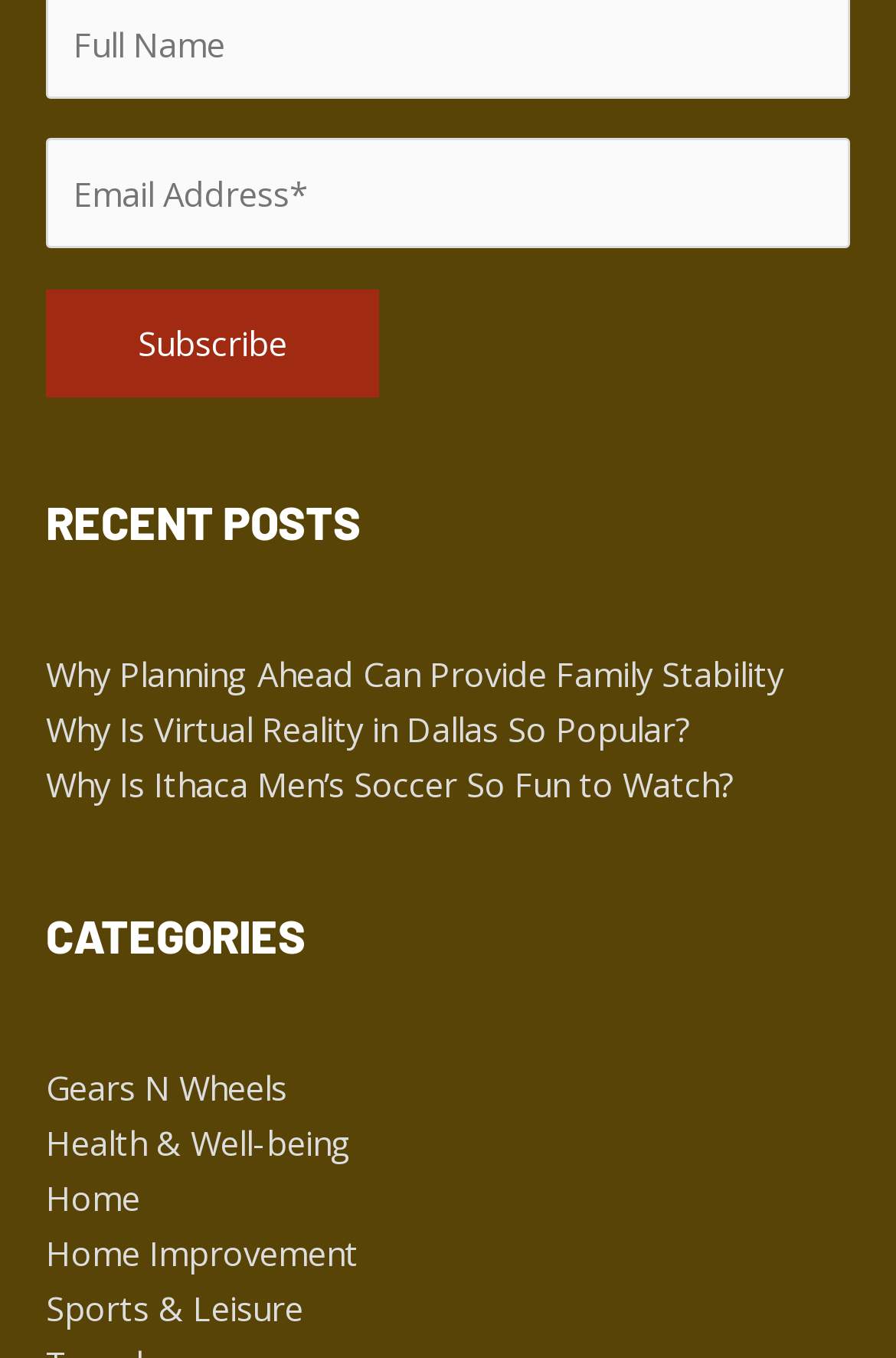Highlight the bounding box coordinates of the element that should be clicked to carry out the following instruction: "Subscribe to newsletter". The coordinates must be given as four float numbers ranging from 0 to 1, i.e., [left, top, right, bottom].

[0.051, 0.213, 0.423, 0.293]